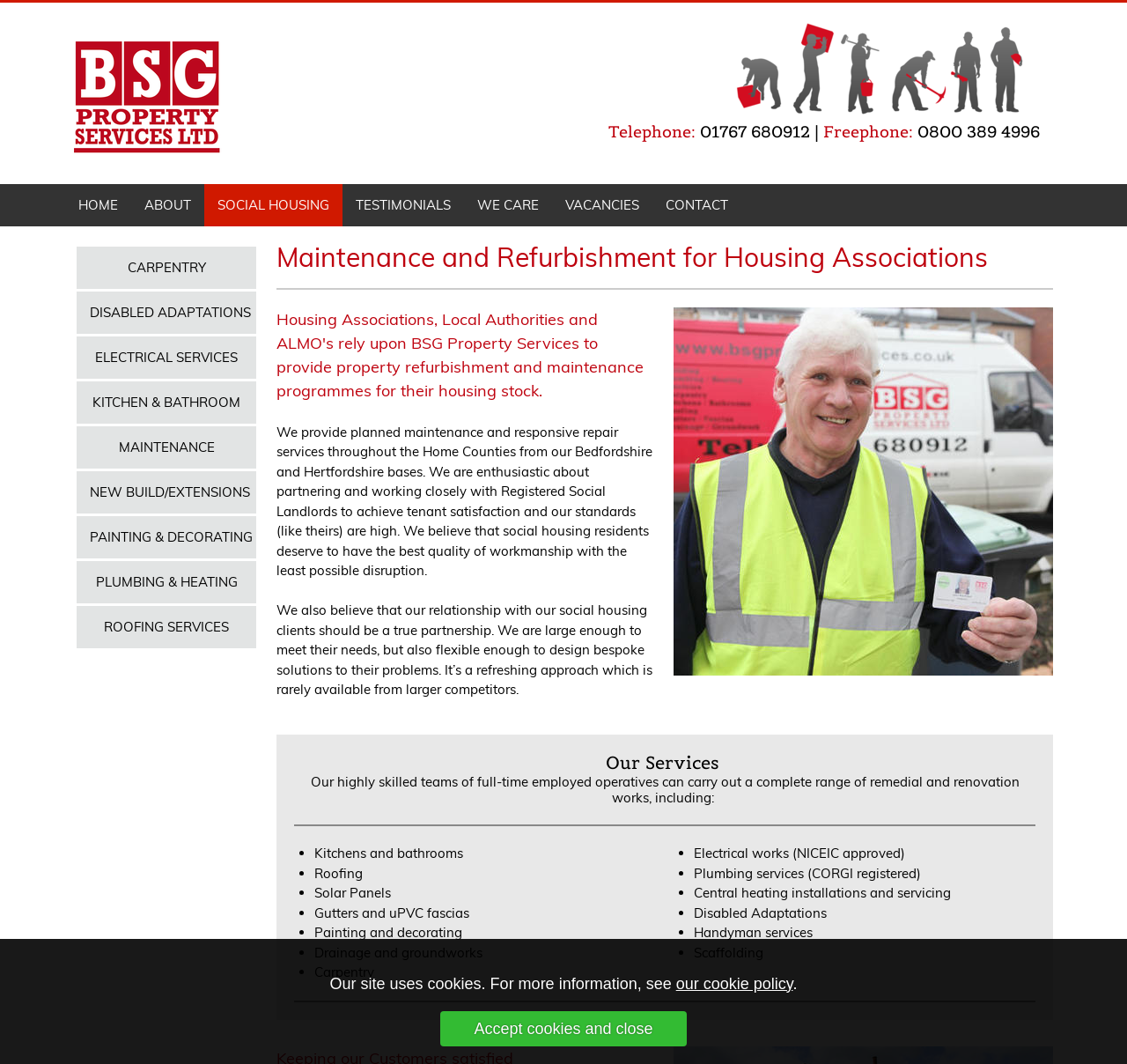What type of services does the company provide?
Based on the visual content, answer with a single word or a brief phrase.

Maintenance and refurbishment